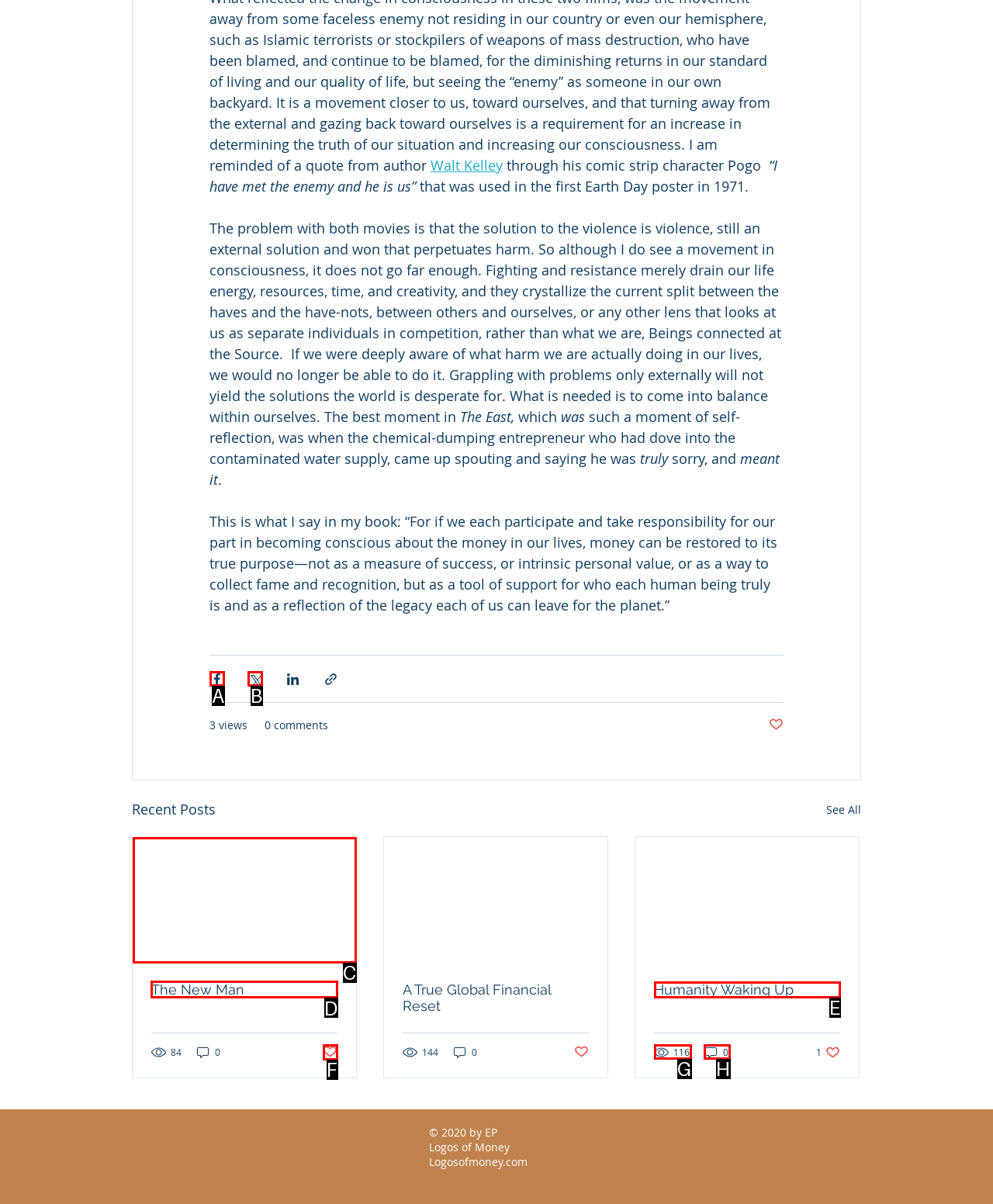To complete the task: Read the article 'The New Man', which option should I click? Answer with the appropriate letter from the provided choices.

D